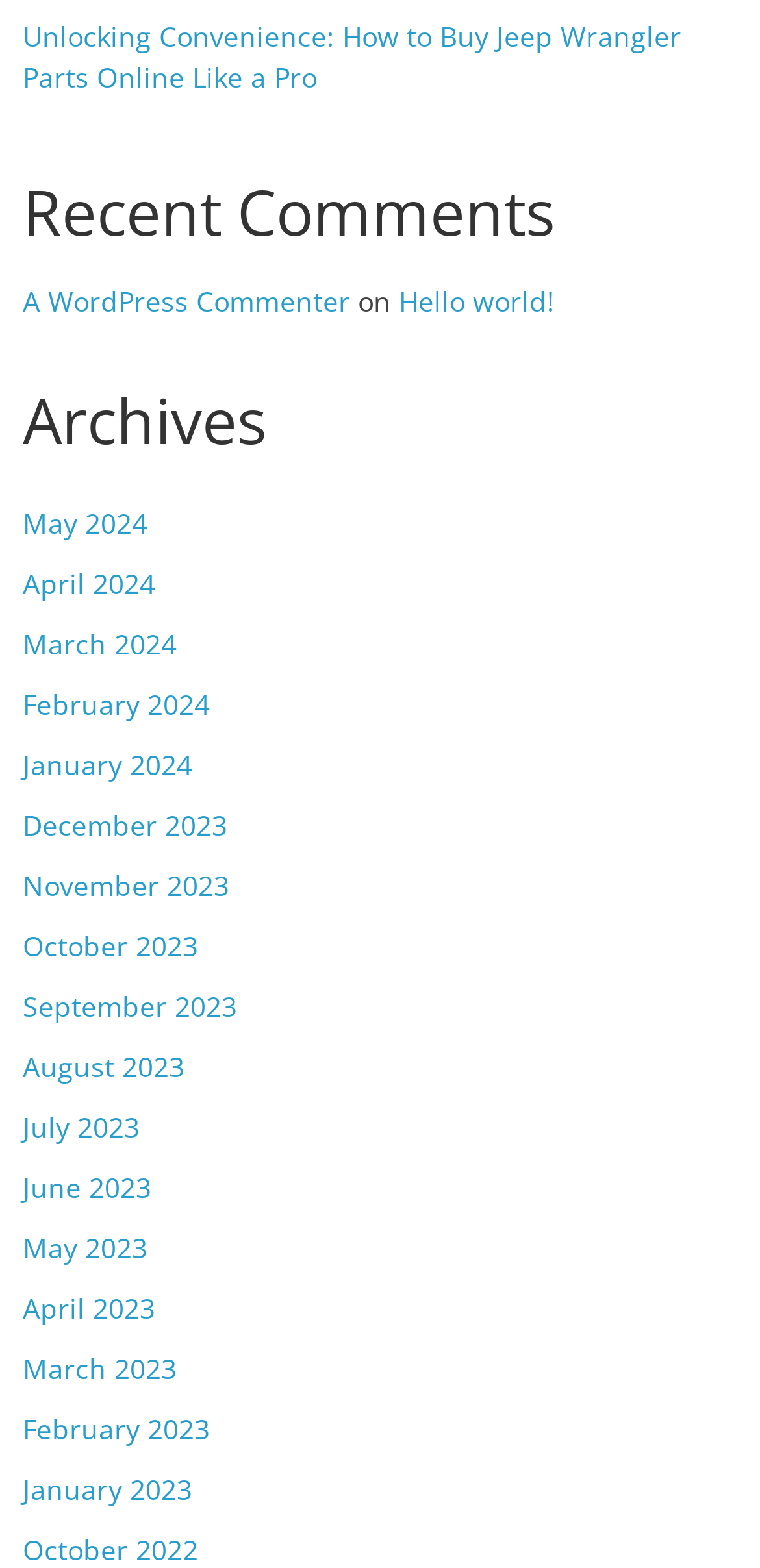Bounding box coordinates are given in the format (top-left x, top-left y, bottom-right x, bottom-right y). All values should be floating point numbers between 0 and 1. Provide the bounding box coordinate for the UI element described as: A WordPress Commenter

[0.03, 0.066, 0.461, 0.09]